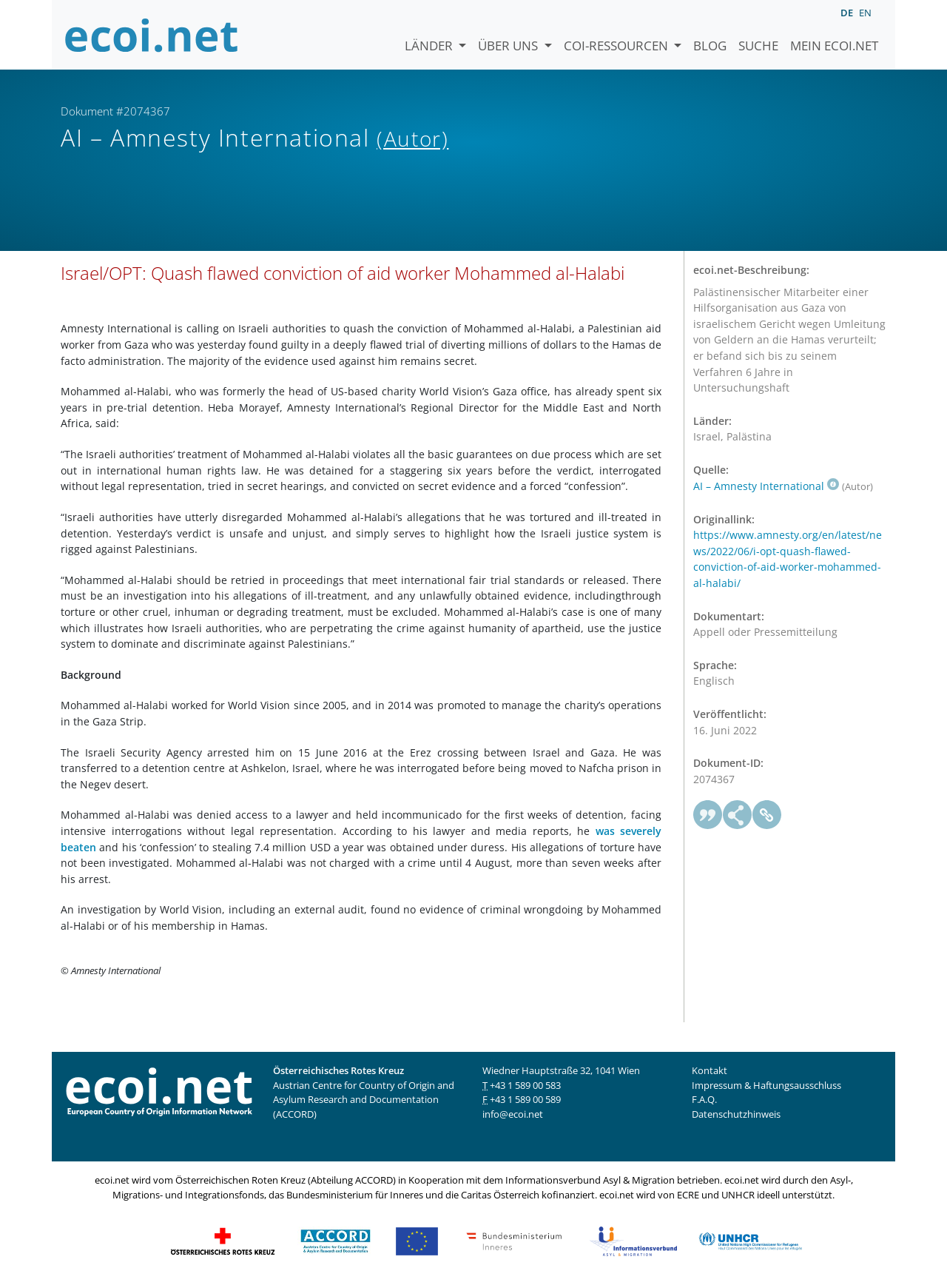What is the alleged crime that Mohammed al-Halabi was convicted of? Examine the screenshot and reply using just one word or a brief phrase.

Diverting millions of dollars to Hamas